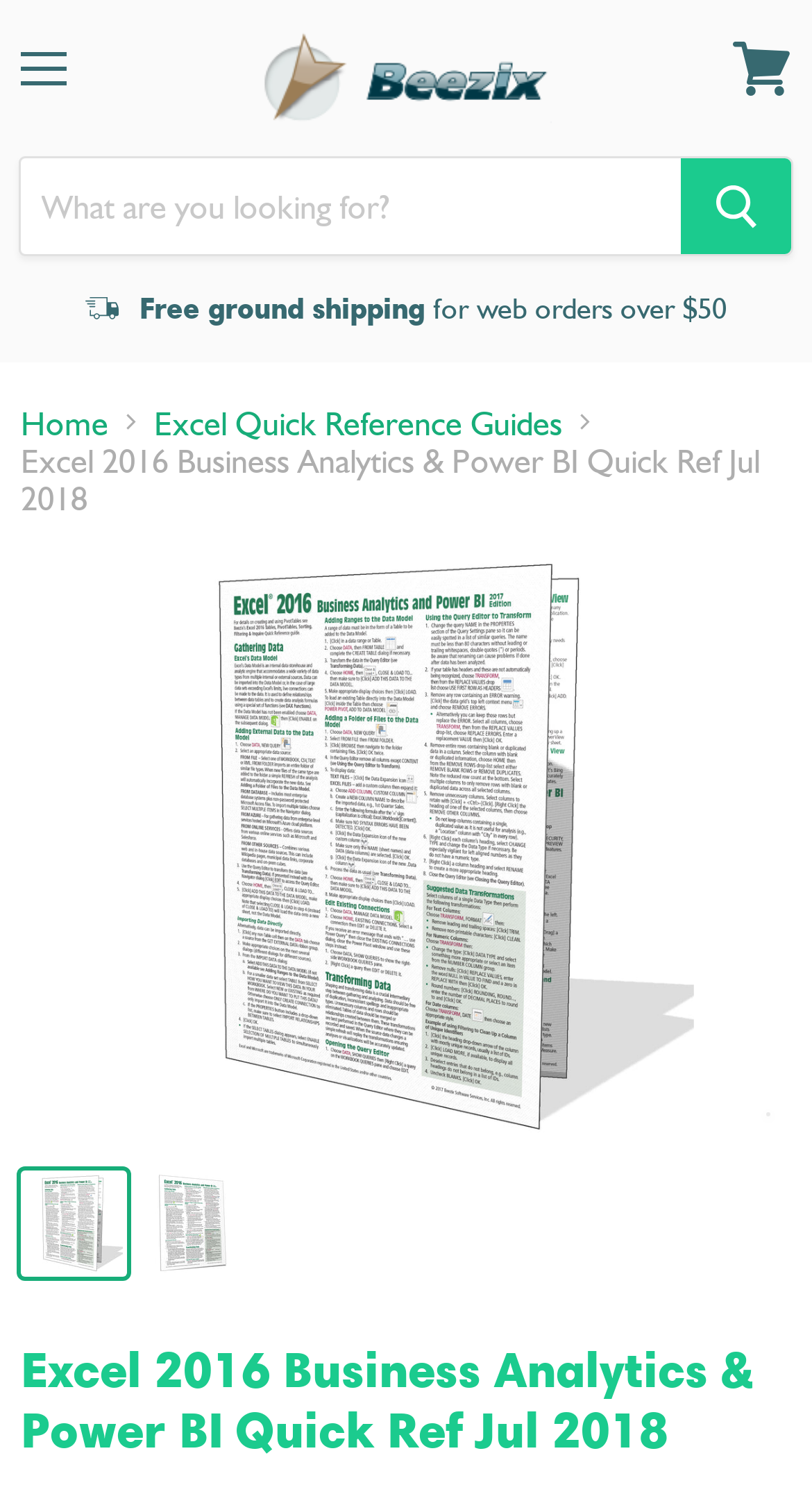What is the search box for? Using the information from the screenshot, answer with a single word or phrase.

Web orders